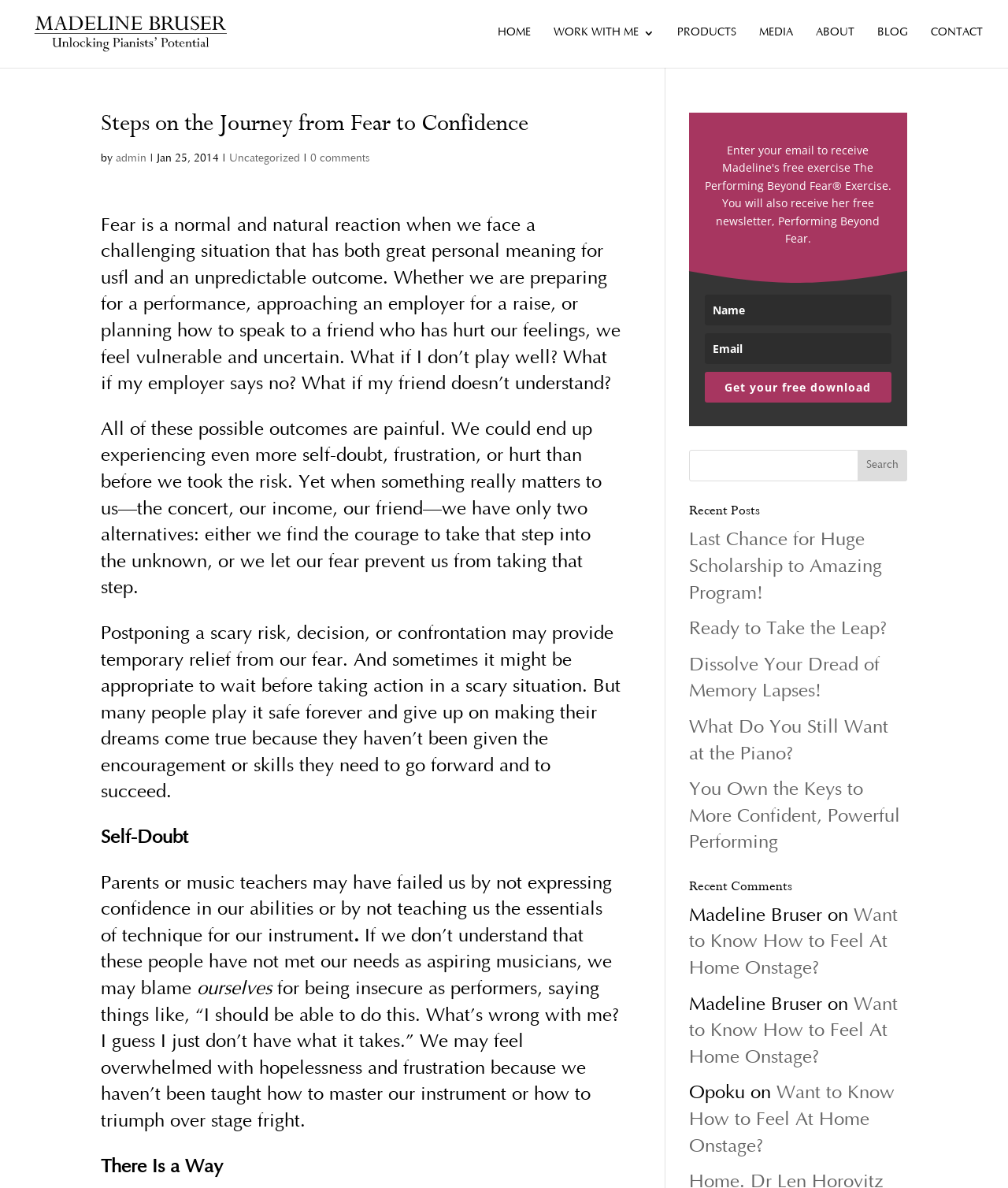What is the category of the blog post 'Last Chance for Huge Scholarship to Amazing Program!'?
Analyze the image and provide a thorough answer to the question.

The category of the blog post can be found by looking at the heading 'Recent Posts' above the list of links, which includes the blog post 'Last Chance for Huge Scholarship to Amazing Program!'.